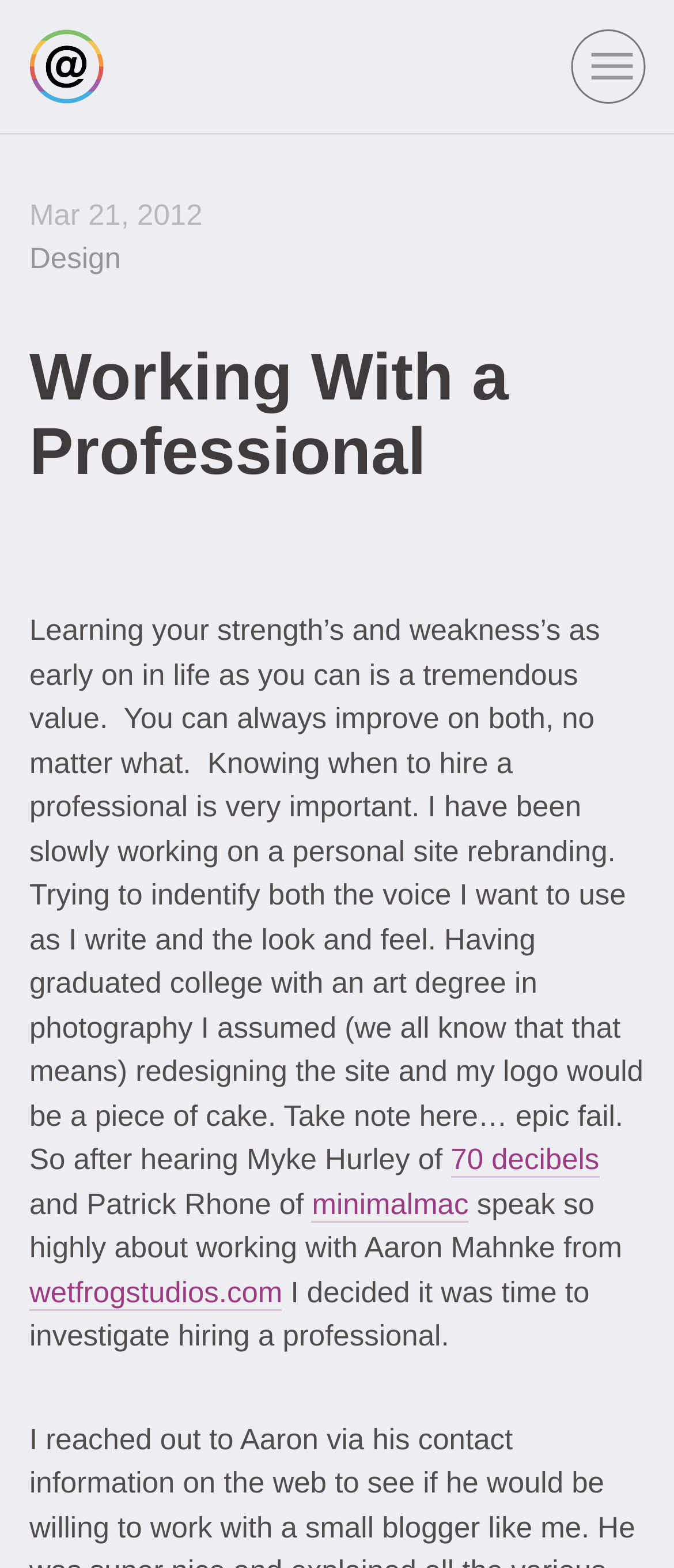Describe the webpage meticulously, covering all significant aspects.

The webpage appears to be a personal blog or article discussing the importance of knowing one's strengths and weaknesses, and the value of hiring a professional. 

At the top of the page, there is a horizontal navigation bar with three links: an empty link on the left, a link with three vertical bars in the middle, and a link with the text "Mar 21, 2012" on the right. Below this navigation bar, there is a prominent heading that reads "Working With a Professional". 

To the left of the heading, there is a small image, likely a logo or icon. Below the heading, there is a block of text that discusses the importance of self-awareness and the challenges of redesigning a personal website. The text also mentions the author's experience with hiring a professional, Aaron Mahnke from wetfrogstudios.com, who was recommended by Myke Hurley of 70 decibels and Patrick Rhone of minimalmac. 

There are several links scattered throughout the text, including links to the mentioned websites and a link to the category "Design". The overall layout of the page is simple, with a focus on the main article and minimal distractions.